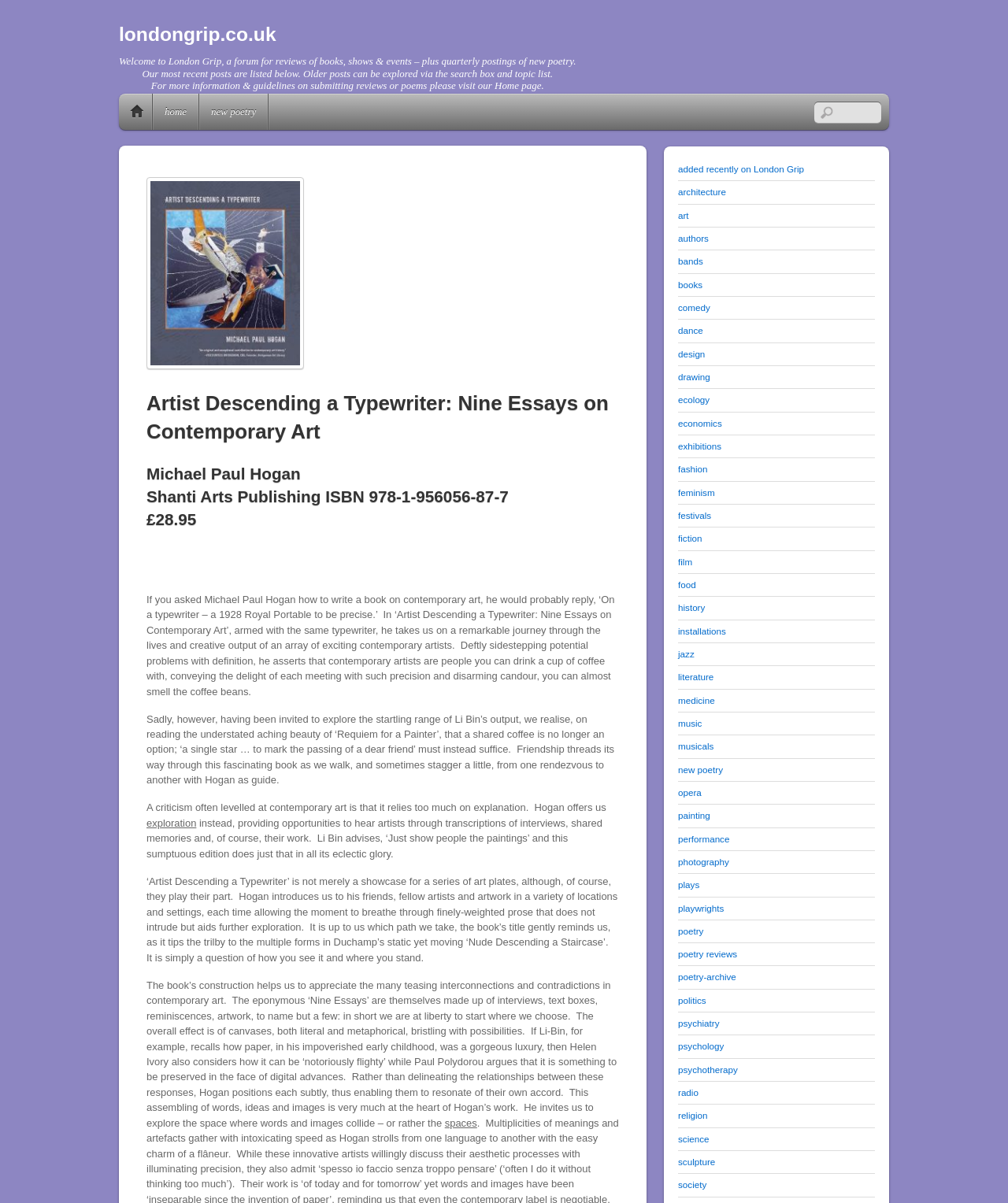What is the name of the book being reviewed?
Please answer using one word or phrase, based on the screenshot.

Artist Descending a Typewriter